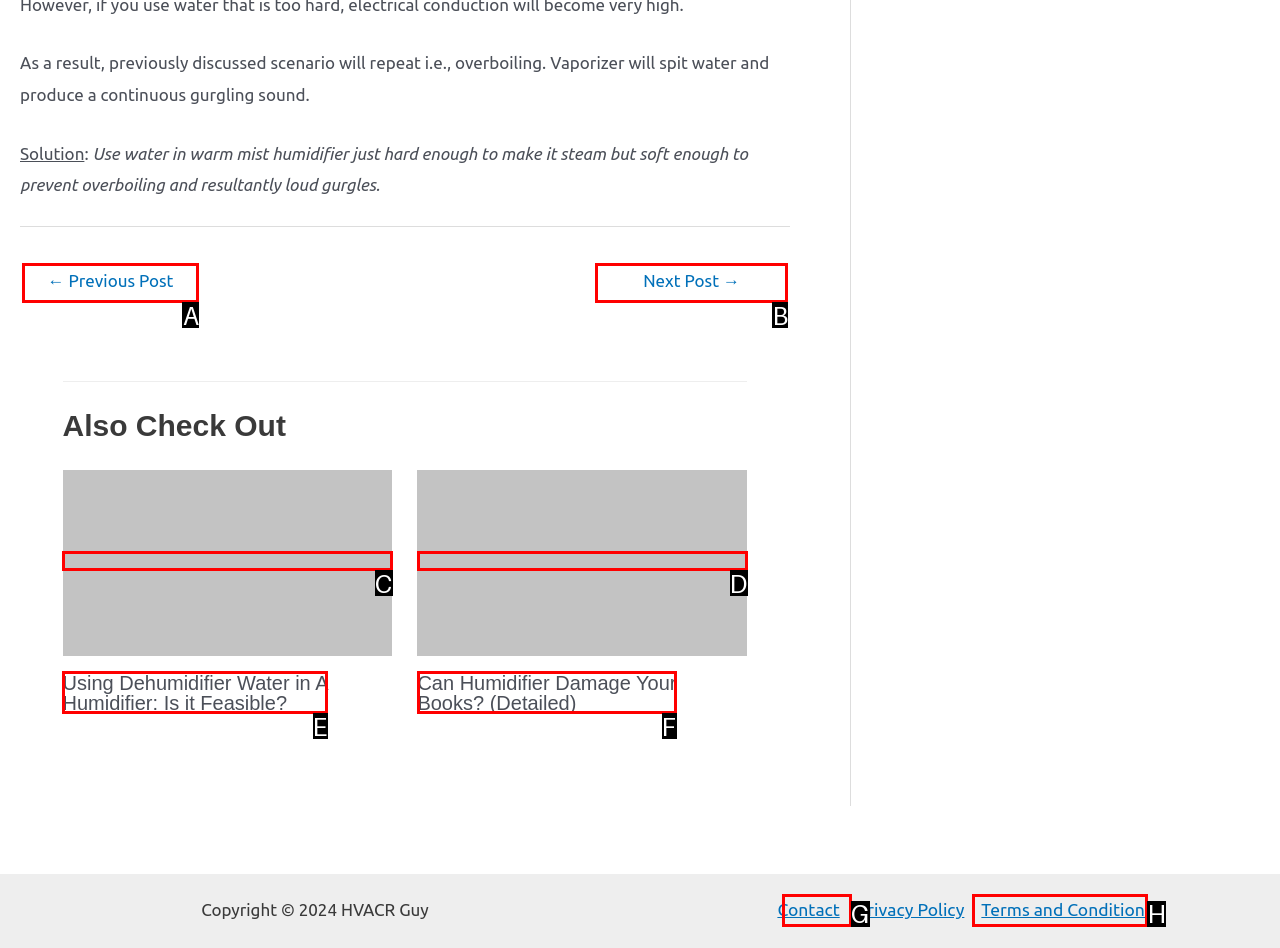With the description: Terms and Conditions, find the option that corresponds most closely and answer with its letter directly.

H